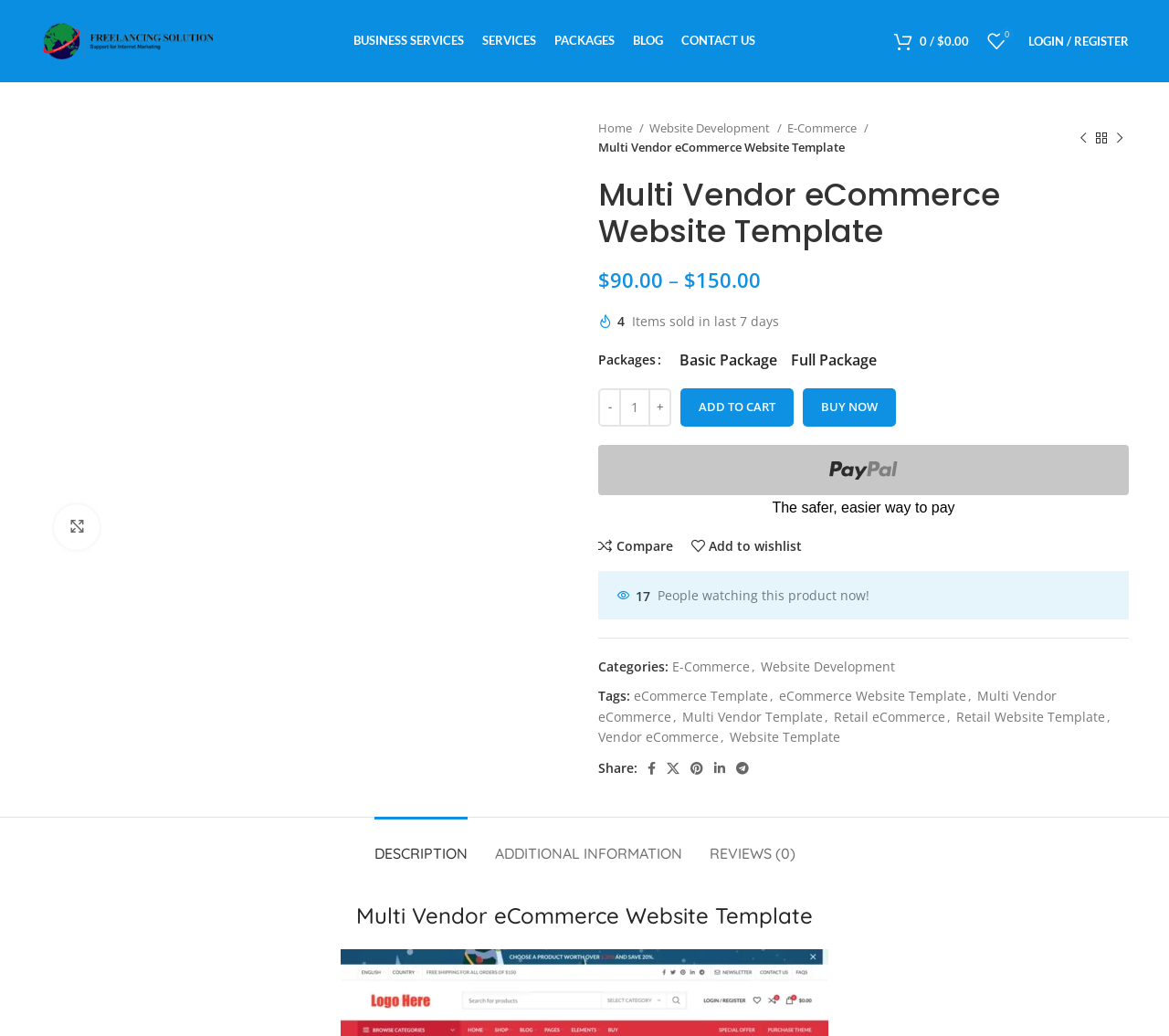Specify the bounding box coordinates for the region that must be clicked to perform the given instruction: "Share the product on Facebook".

[0.549, 0.73, 0.566, 0.753]